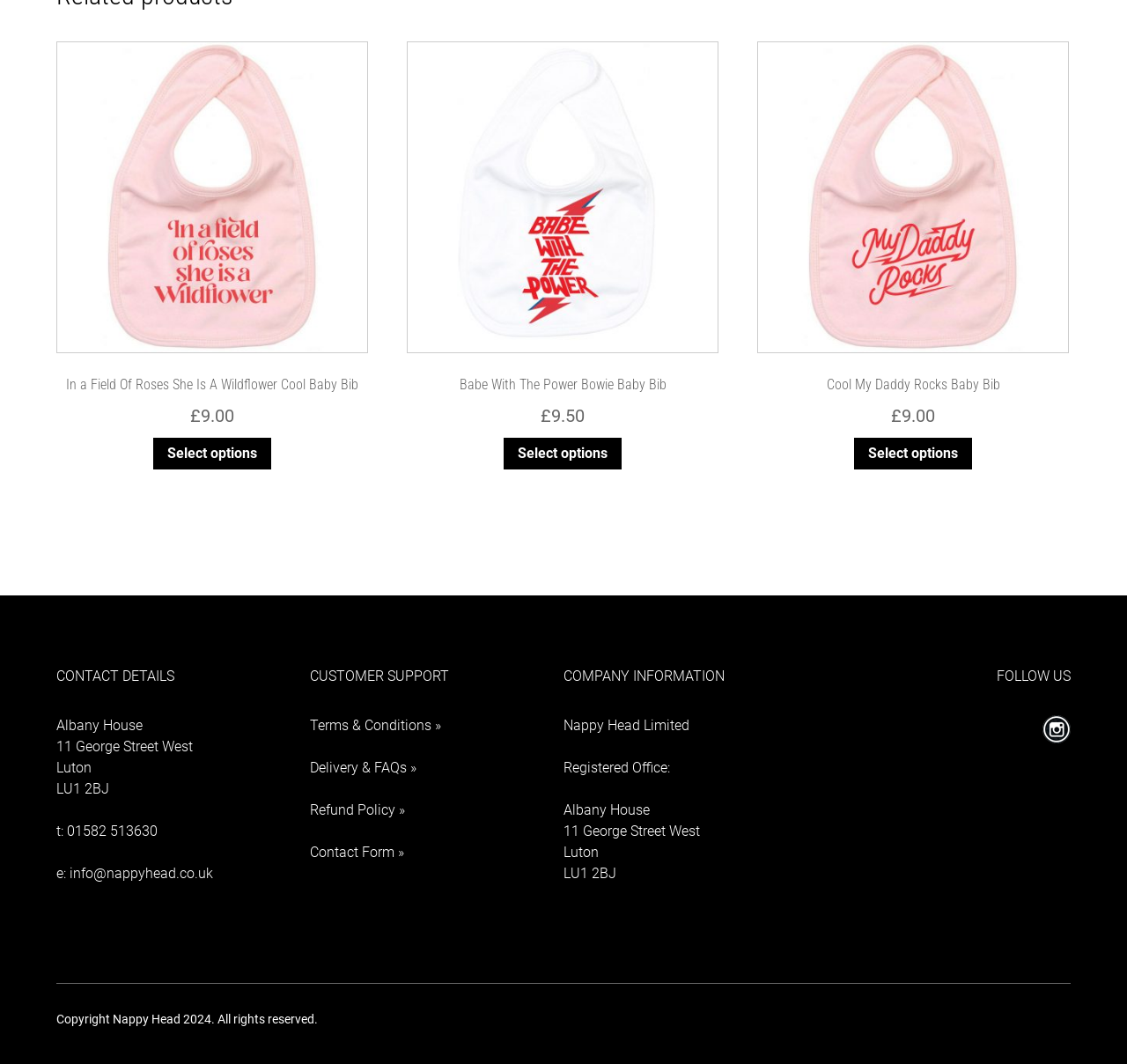Please specify the bounding box coordinates of the clickable section necessary to execute the following command: "View details of 'In a Field Of Roses She Is A Wildflower Cool Baby Bib'".

[0.05, 0.039, 0.327, 0.403]